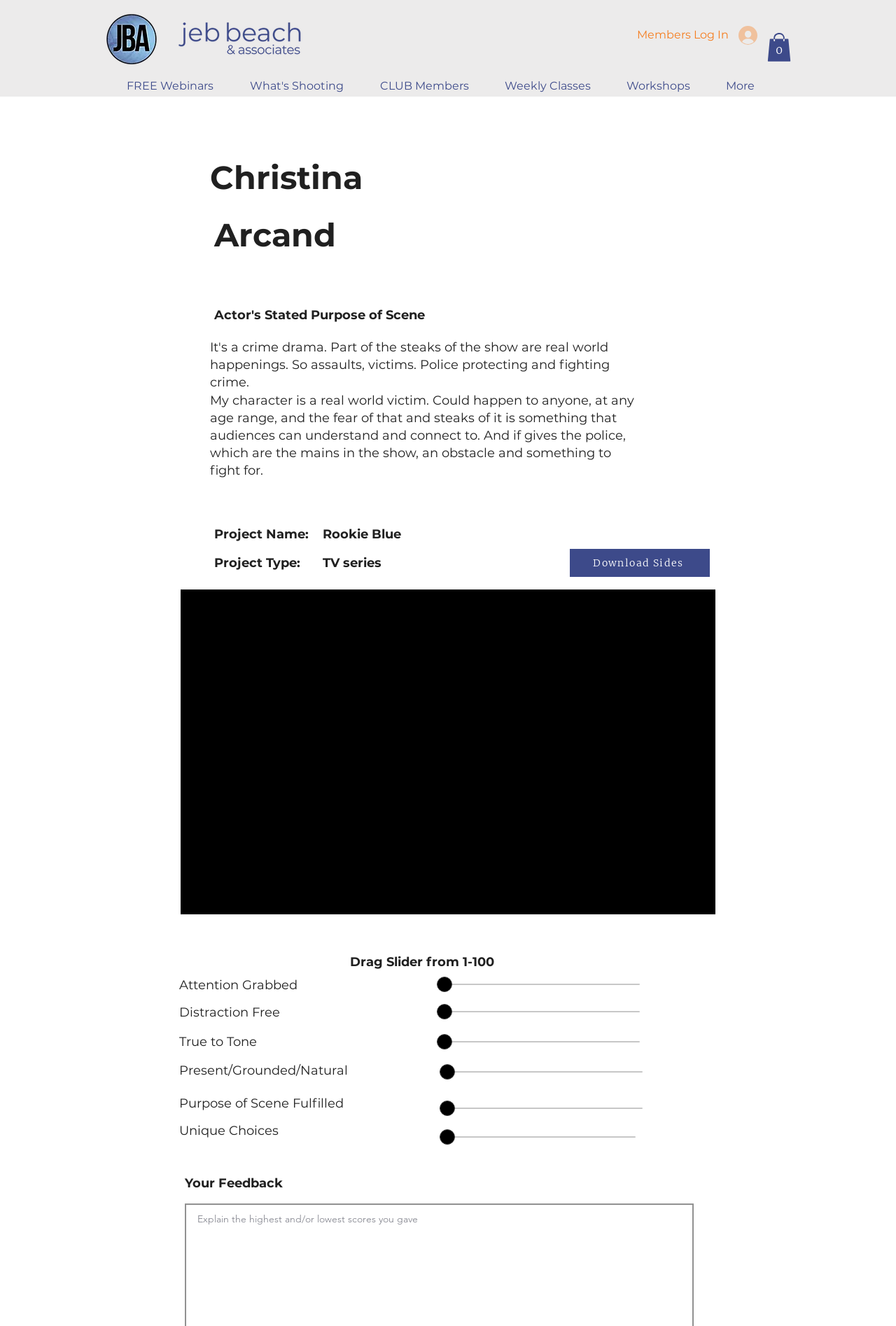Please give a one-word or short phrase response to the following question: 
What is the name of the link that allows downloading?

Download Sides